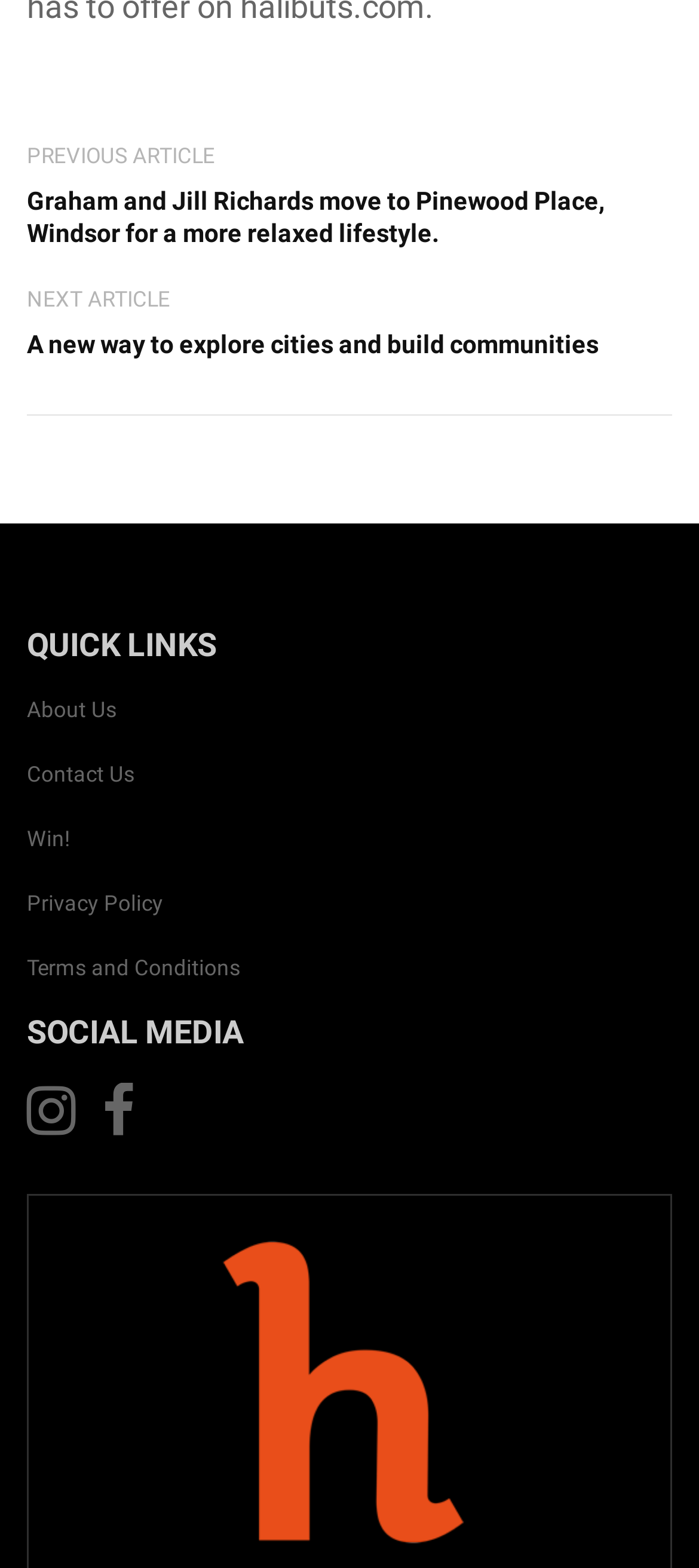Determine the bounding box coordinates of the area to click in order to meet this instruction: "Read the previous article".

[0.038, 0.091, 0.308, 0.107]